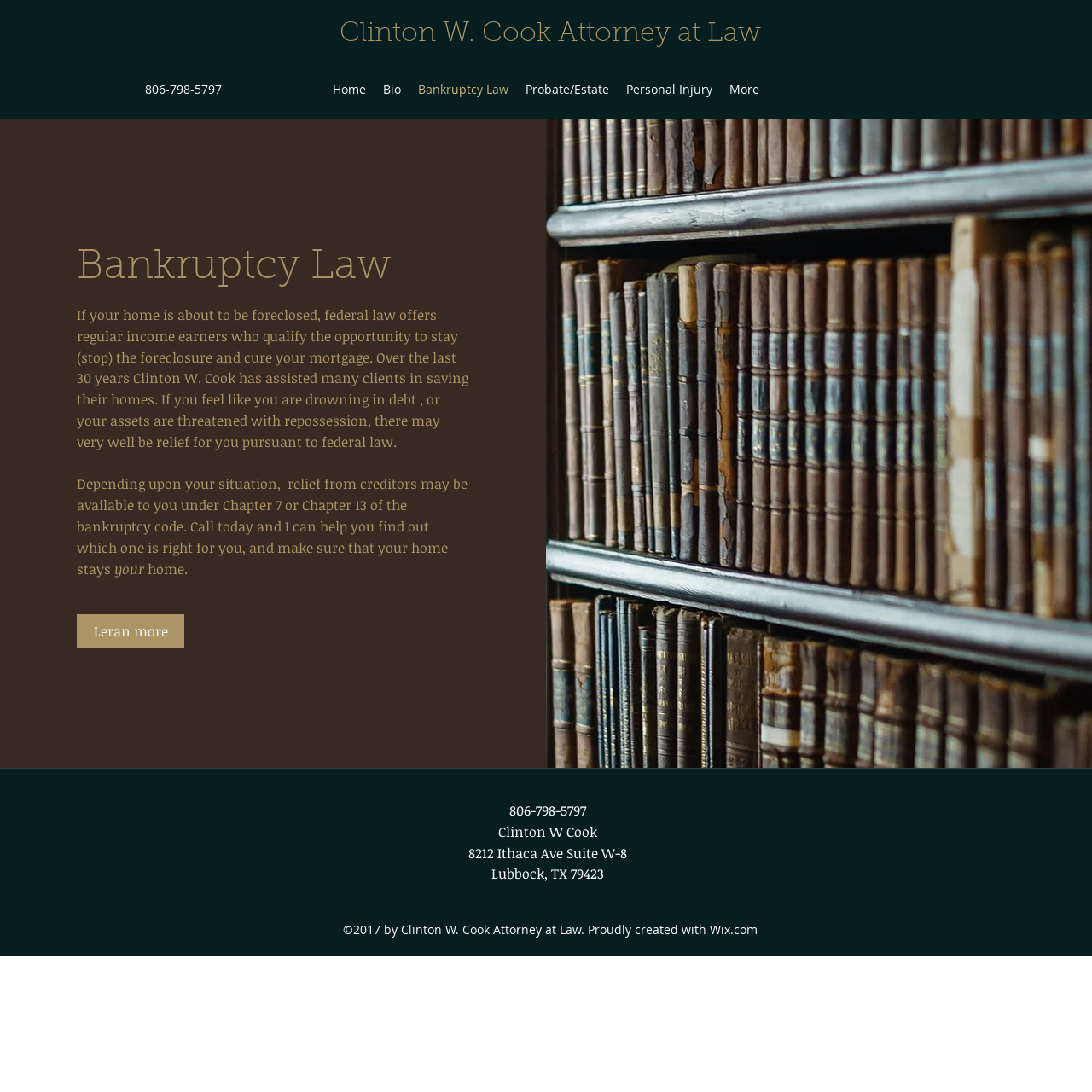What type of law does Clinton W. Cook practice?
By examining the image, provide a one-word or phrase answer.

Bankruptcy Law